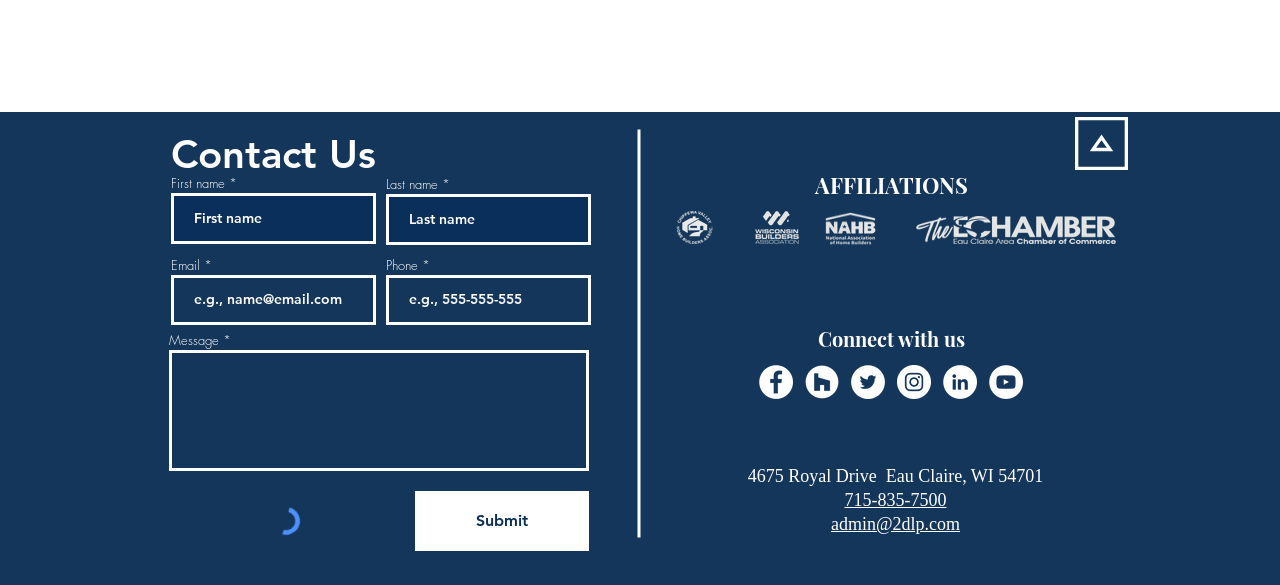Could you highlight the region that needs to be clicked to execute the instruction: "Click Submit"?

[0.324, 0.839, 0.46, 0.942]